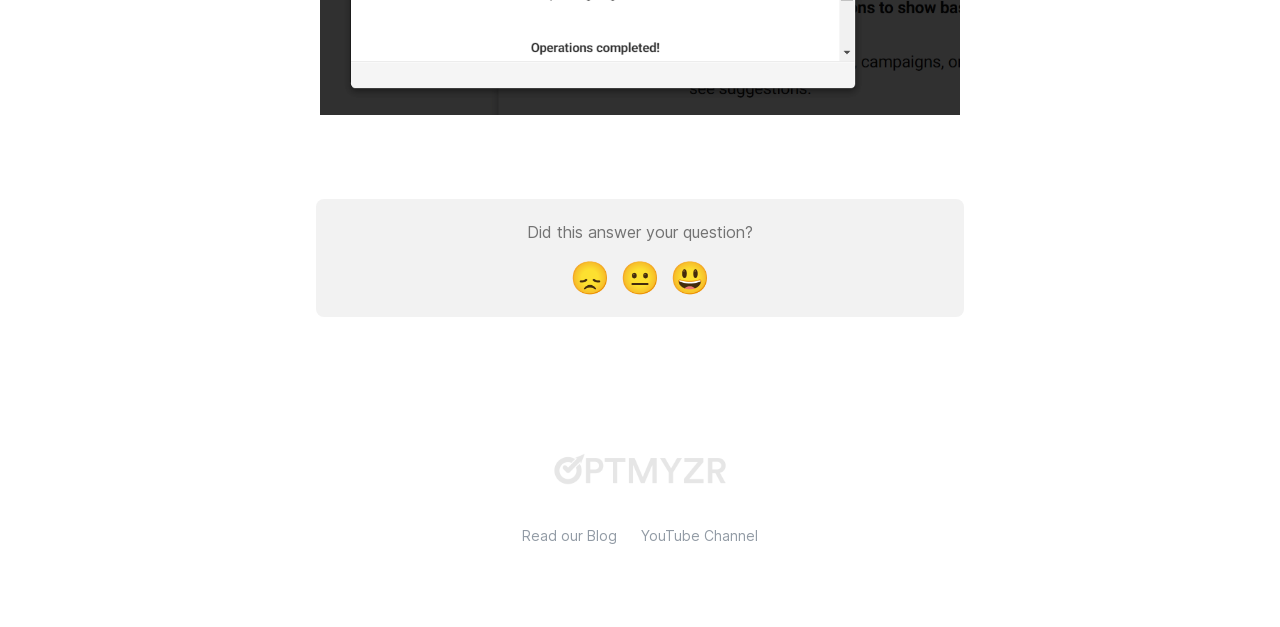How many reaction buttons are there?
Identify the answer in the screenshot and reply with a single word or phrase.

3